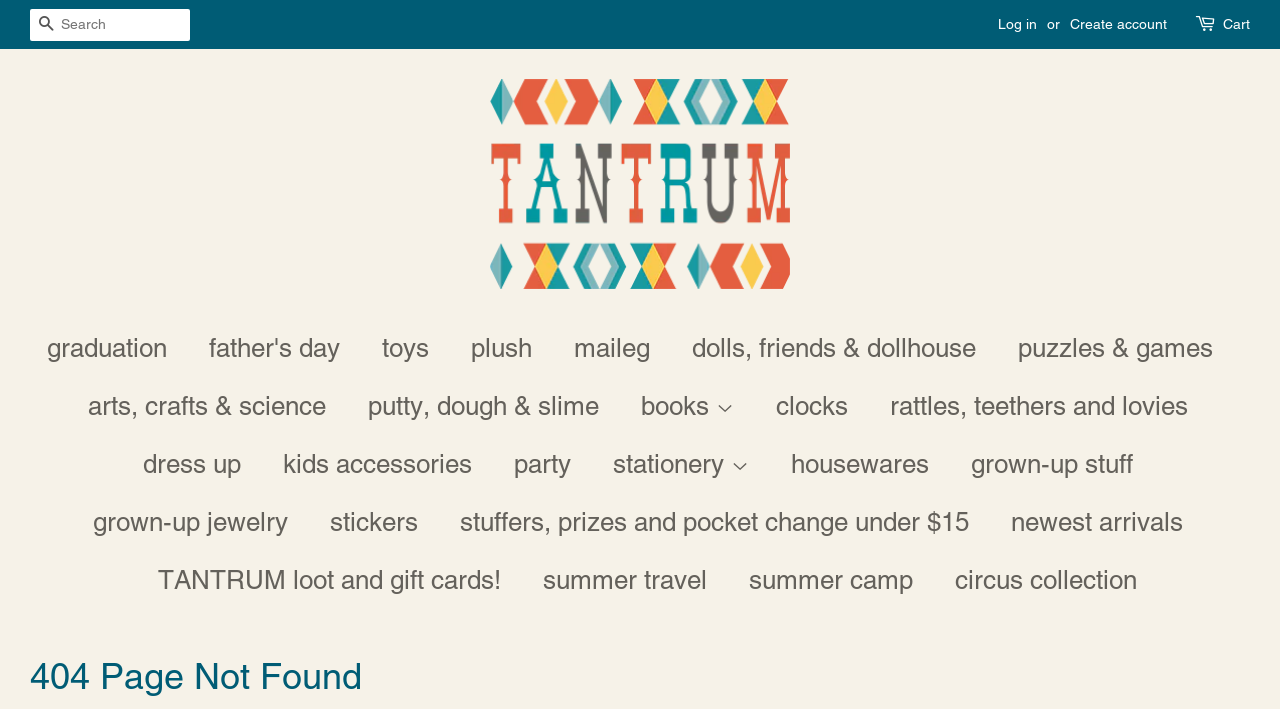Determine the bounding box coordinates of the UI element described by: "alt="TANTRUM"".

[0.383, 0.112, 0.617, 0.407]